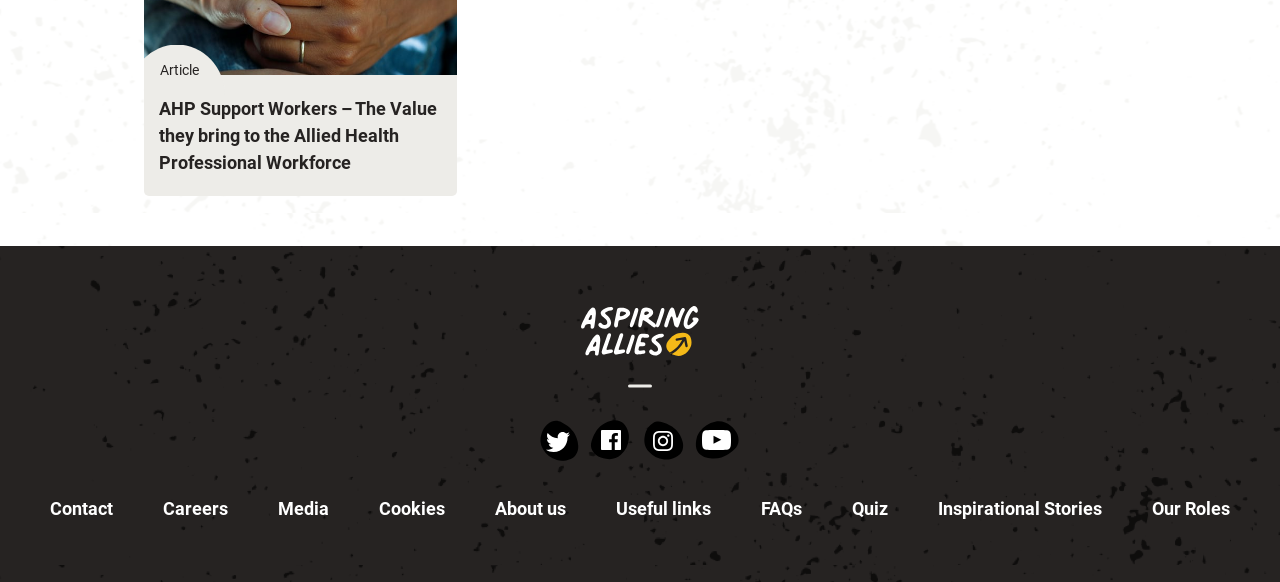Give a succinct answer to this question in a single word or phrase: 
How many social media links are there?

4